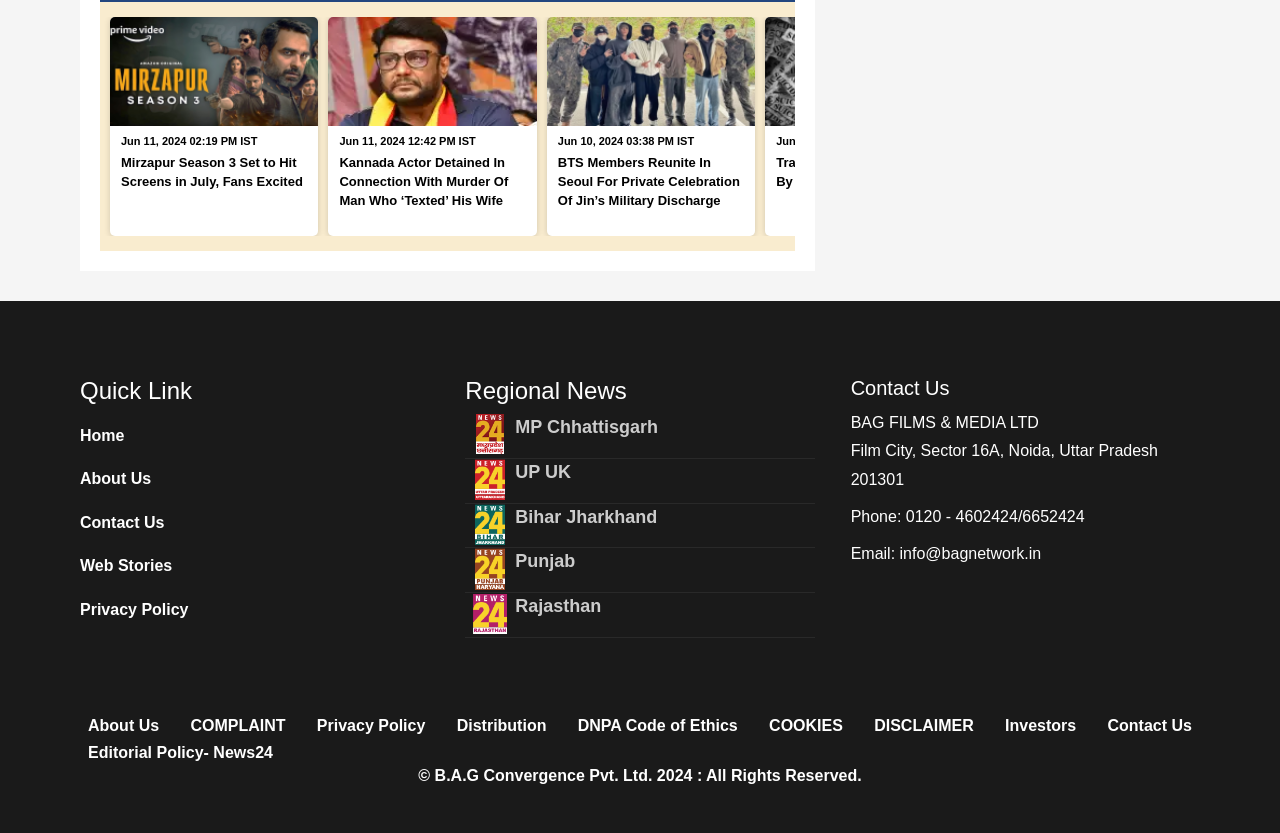Please determine the bounding box coordinates of the section I need to click to accomplish this instruction: "Check 'Regional News'".

[0.364, 0.45, 0.636, 0.487]